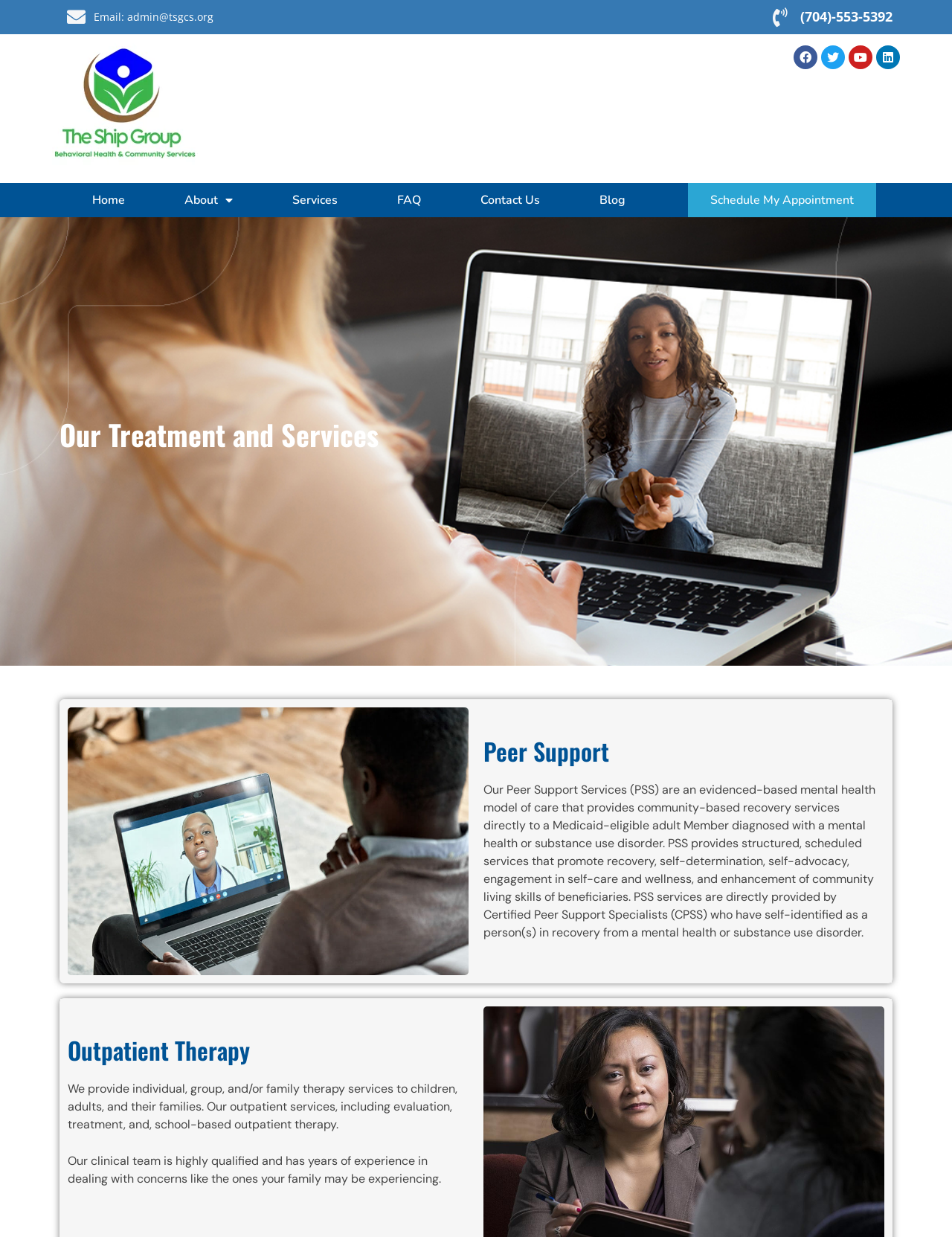Find the bounding box coordinates of the element you need to click on to perform this action: 'Go to the 'CONTACT' page'. The coordinates should be represented by four float values between 0 and 1, in the format [left, top, right, bottom].

None